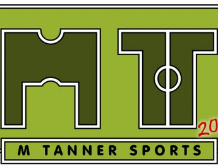Observe the image and answer the following question in detail: What is the significance of the year '20' in the logo?

The year '20' in the logo likely indicates the establishment date or a significant year for the brand M Tanner Sports, as mentioned in the caption. This suggests that the year '20' is important for the brand's history or identity.